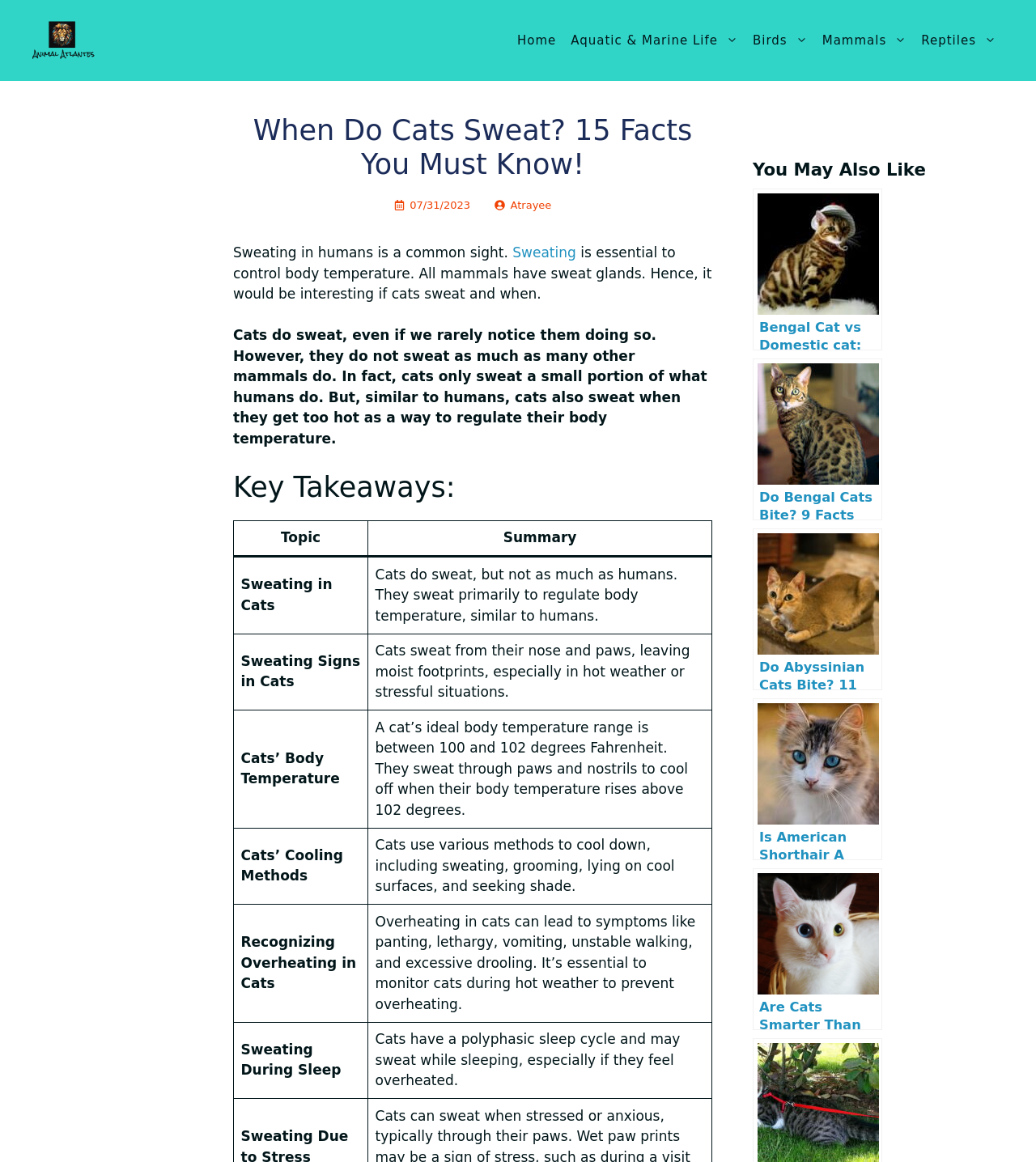Please identify the bounding box coordinates of the element's region that should be clicked to execute the following instruction: "Check out the related article 'Bengal Cat vs Domestic cat'". The bounding box coordinates must be four float numbers between 0 and 1, i.e., [left, top, right, bottom].

[0.727, 0.162, 0.852, 0.301]